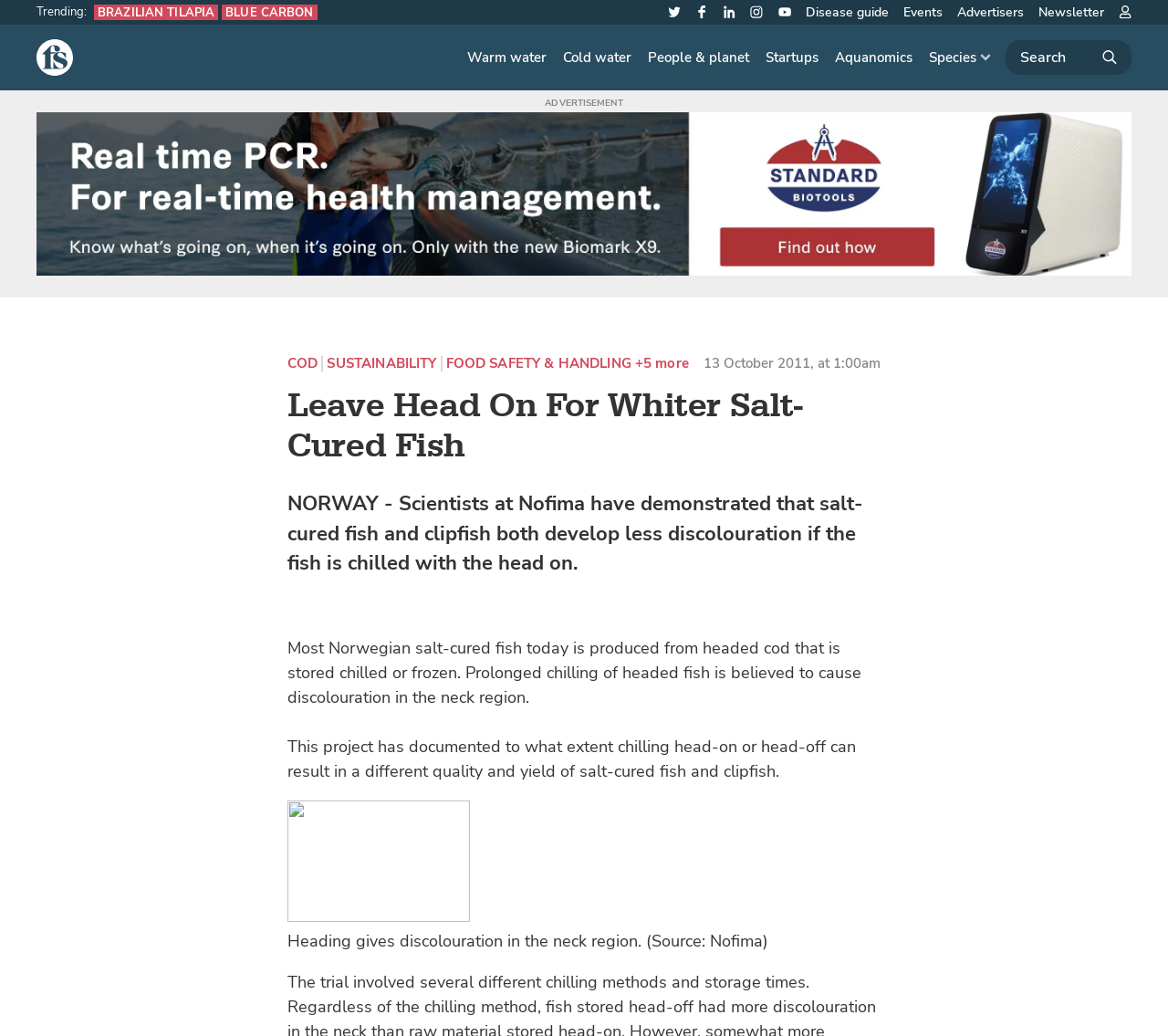Given the description "People & planet", provide the bounding box coordinates of the corresponding UI element.

[0.548, 0.041, 0.648, 0.07]